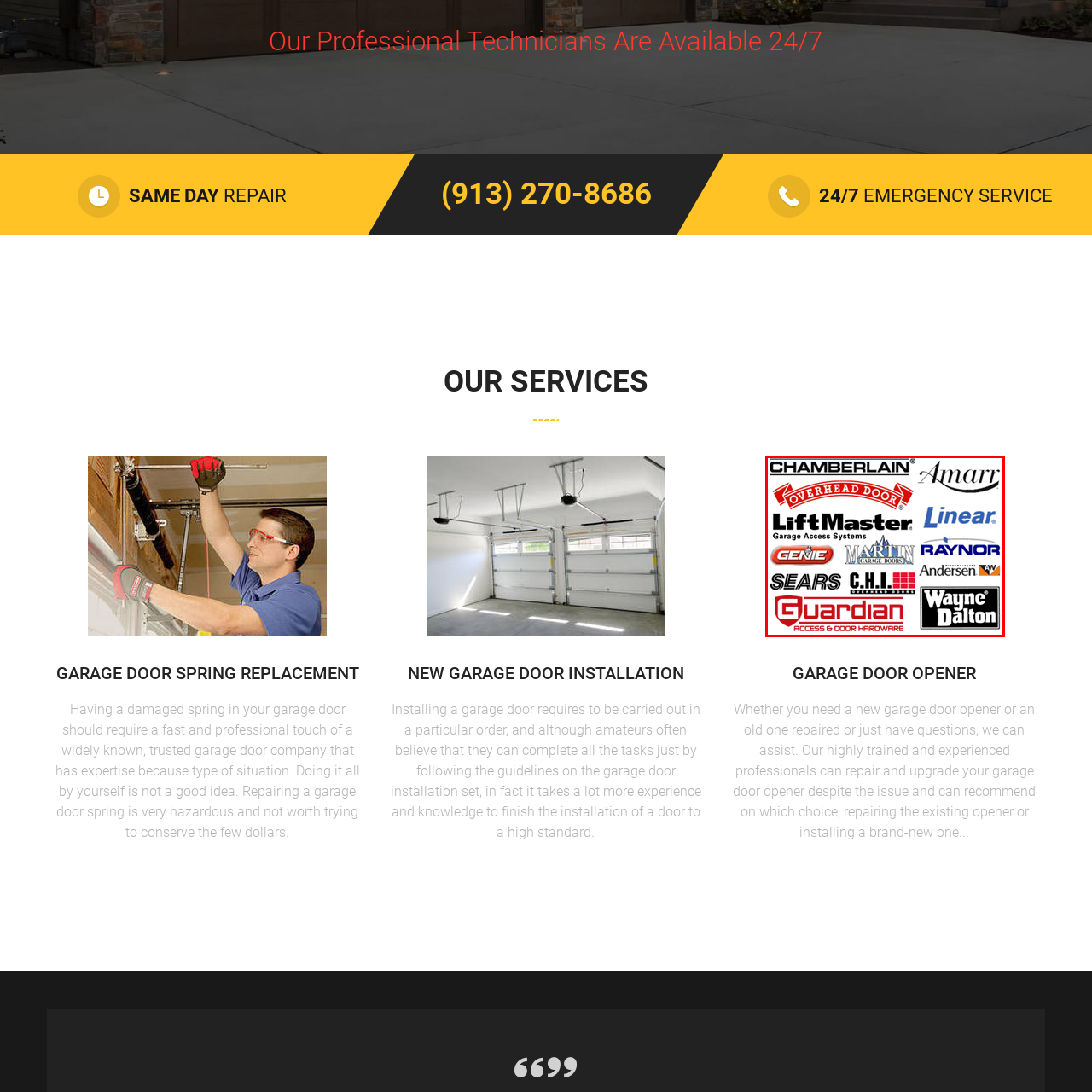View the element within the red boundary, How many logos are prominently featured? 
Deliver your response in one word or phrase.

Four